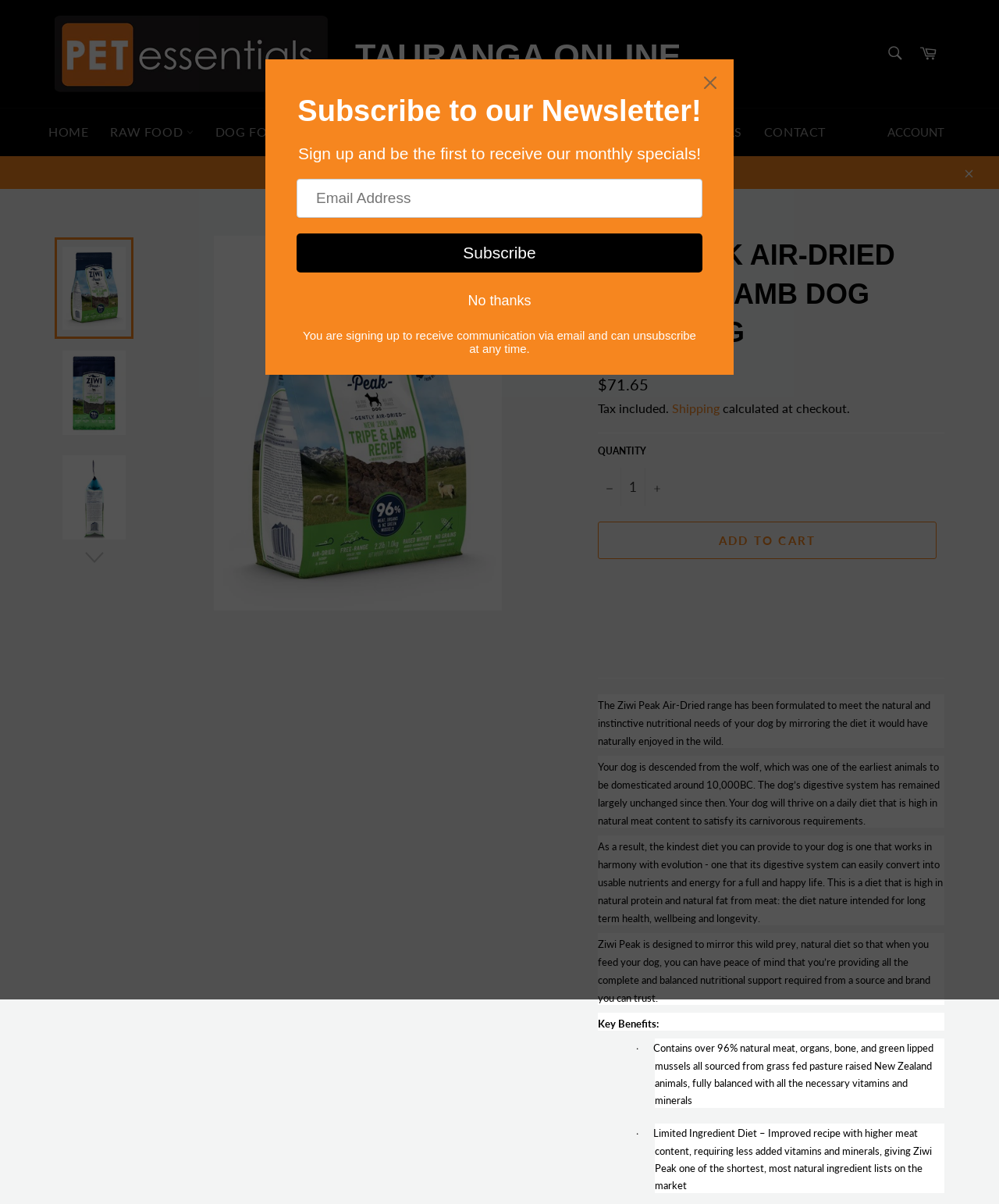Detail the various sections and features of the webpage.

This webpage is about Ziwi Peak Air-Dried Tripe & Lamb Dog Food, a product from Pet Essentials Tauranga Online Pet Food. At the top of the page, there is a navigation menu with links to different sections of the website, including "Home", "Raw Food", "Dog Food", "Accessories", "Cat Food", "Bird", "Health", "Specials", and "Contact". On the top right corner, there is a search bar and a link to the cart.

Below the navigation menu, there is a banner with a link to join the pet points online loyalty program and a close button. Underneath the banner, there is a product image and a brief description of the product. The product name, "Ziwi Peak Air-Dried Tripe & Lamb Dog Food 1kg", is displayed prominently.

On the right side of the product image, there are several links to the same product, each with a small image. Below these links, there is a button to add the product to the cart. The product price, "$71.65", is displayed, along with a note that tax is included and shipping will be calculated at checkout.

Underneath the product information, there is a section with a quantity selector, allowing customers to adjust the quantity of the product they want to add to their cart. There are also buttons to reduce or increase the quantity.

The main content of the page is a detailed description of the product, explaining its formulation and benefits. The text is divided into several paragraphs, with headings and bullet points highlighting the key features of the product. The description explains that the product is designed to meet the natural and instinctive nutritional needs of dogs, mirroring the diet they would have in the wild. It also lists the key benefits of the product, including its high natural meat content and limited ingredient diet.

Throughout the page, there are several images, including the product image, navigation icons, and separator lines. The overall layout is clean and easy to navigate, with clear headings and concise text.